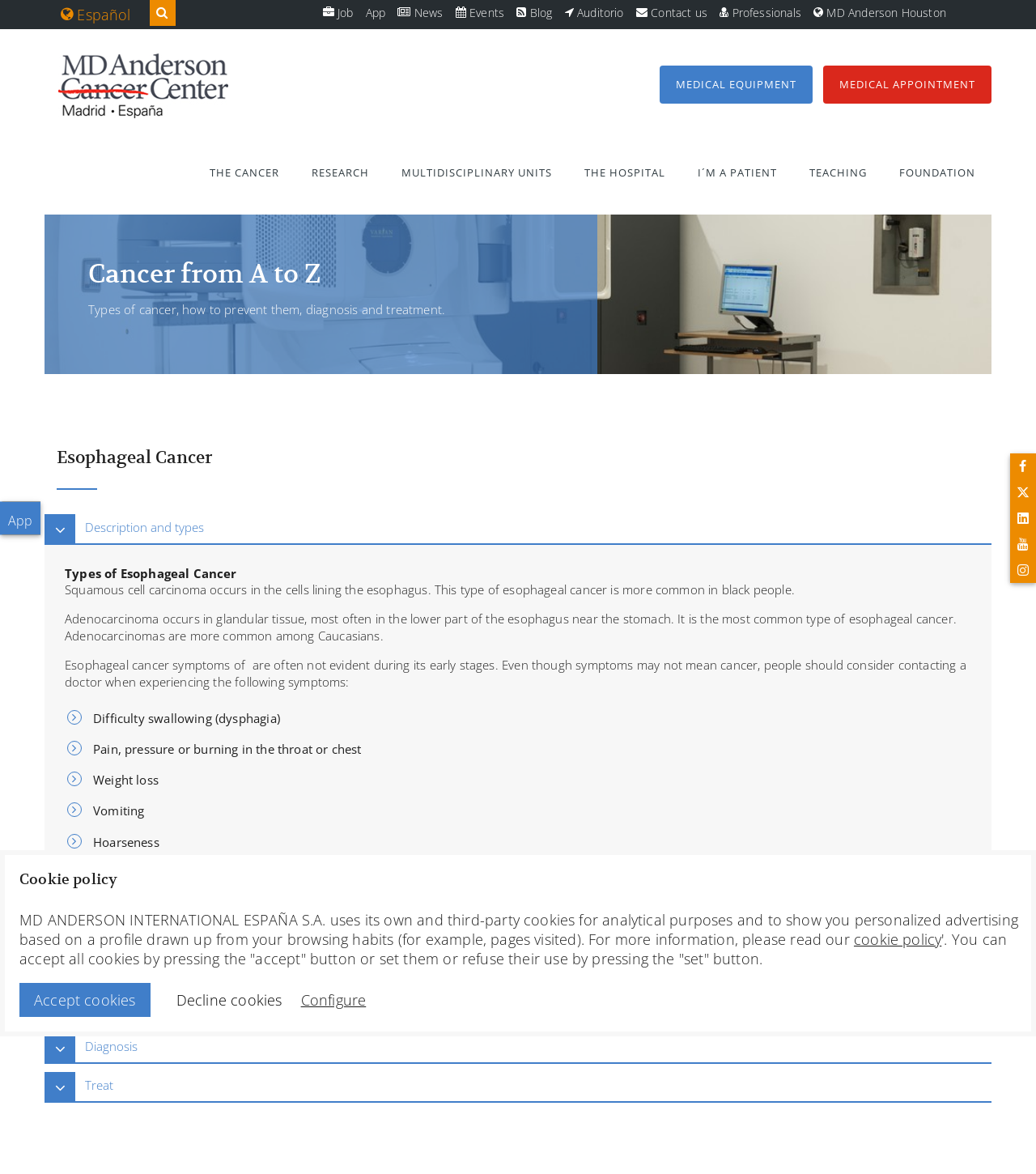Create a detailed description of the webpage's content and layout.

The webpage is about Esophageal Cancer from MD Anderson Cancer Center Madrid. At the top, there is a cookie policy notification with a brief description and options to accept, decline, or configure cookies. Below this notification, there is a header section with links to various languages, a search bar, and several icons representing different sections of the website, such as jobs, news, events, and contact information.

The main content of the webpage is divided into several sections. The first section is a heading "Cancer from A to Z" with a brief description of types of cancer, prevention, diagnosis, and treatment. Below this heading, there is a section dedicated to Esophageal Cancer, which includes a tab list with four tabs: Description and types, Esophageal Cancer in MD Anderson Madrid, Prevention, Diagnosis, and Treat. The first tab, Description and types, is selected by default and provides information about the types of esophageal cancer, their symptoms, and risk factors.

On the left side of the webpage, there are several links to different sections of the website, including Medical Equipment, Medical Appointment, The Cancer, Research, Multidisciplinary Units, The Hospital, I'm a Patient, Teaching, and Foundation. At the bottom of the webpage, there is a link to come back to the top of the page. On the right side, there are social media links and a link to the MD Anderson Houston website.